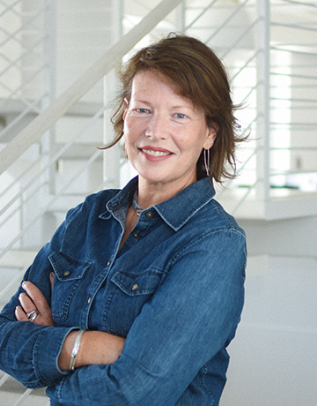Reply to the question with a single word or phrase:
How many years of experience does MB Weil have in the advertising industry?

Over 20 years